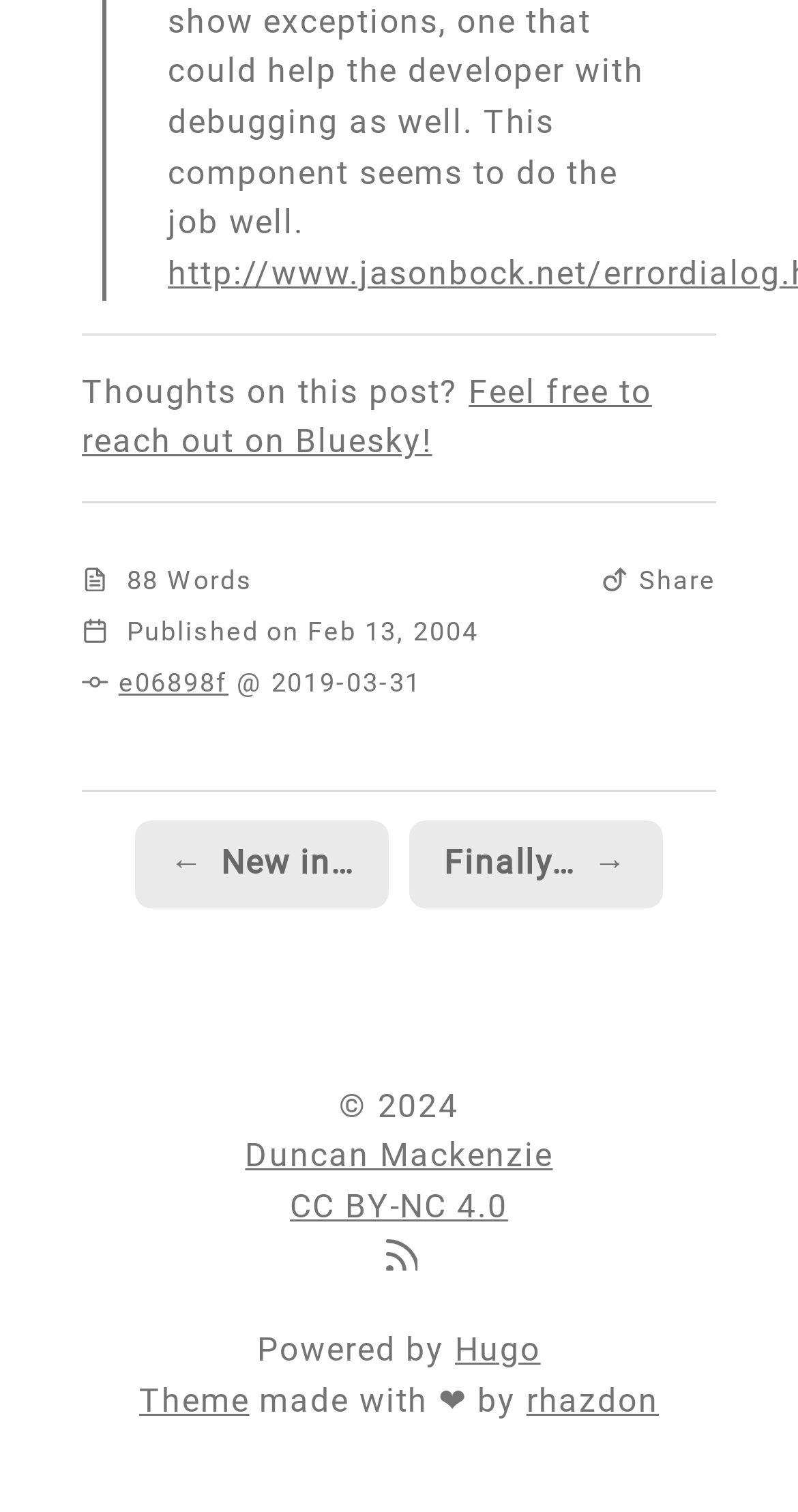Provide the bounding box coordinates of the area you need to click to execute the following instruction: "Subscribe to the RSS feed".

[0.477, 0.82, 0.523, 0.845]